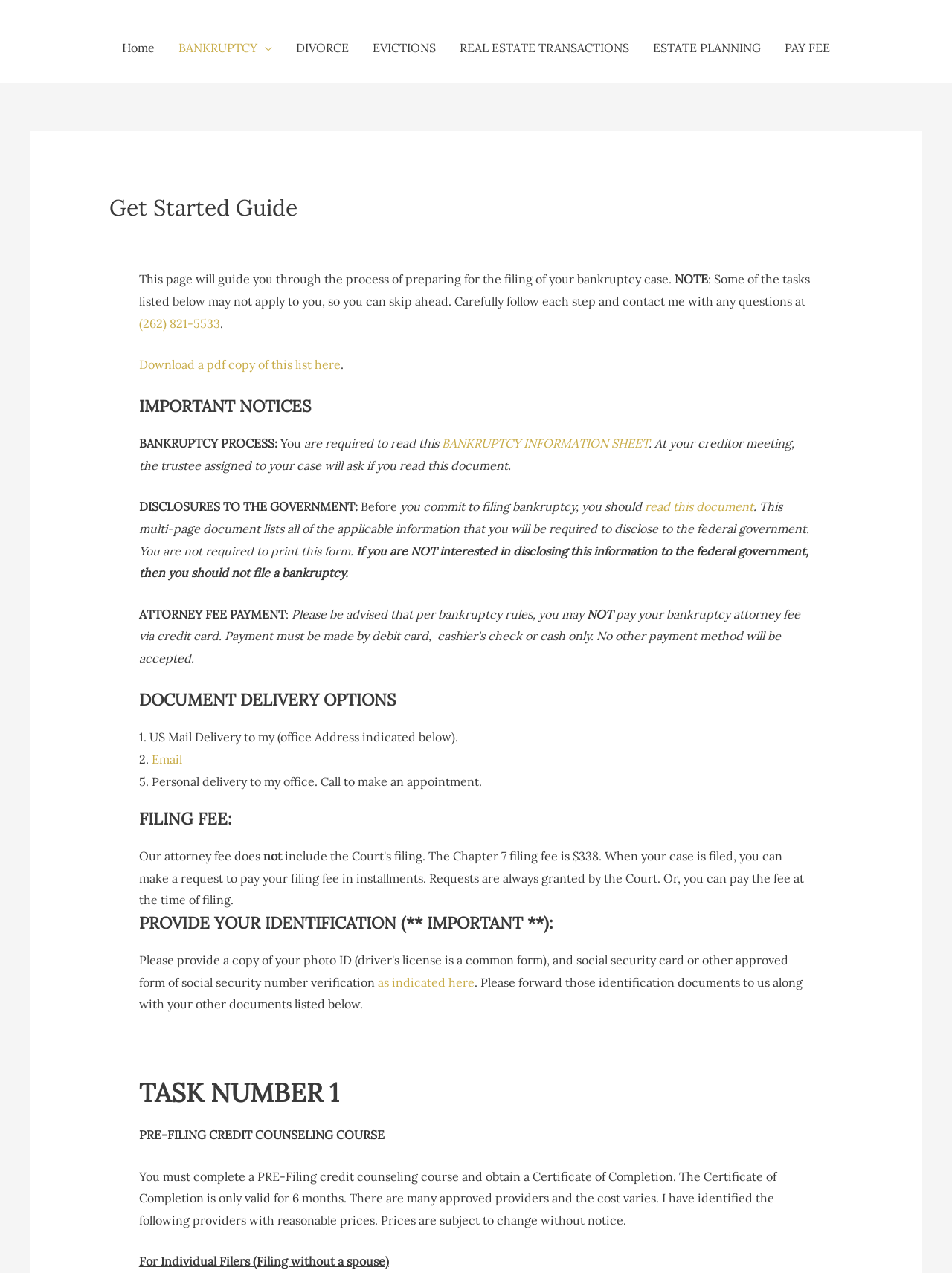Please determine the bounding box coordinates of the area that needs to be clicked to complete this task: 'Read the BANKRUPTCY INFORMATION SHEET'. The coordinates must be four float numbers between 0 and 1, formatted as [left, top, right, bottom].

[0.464, 0.342, 0.681, 0.354]